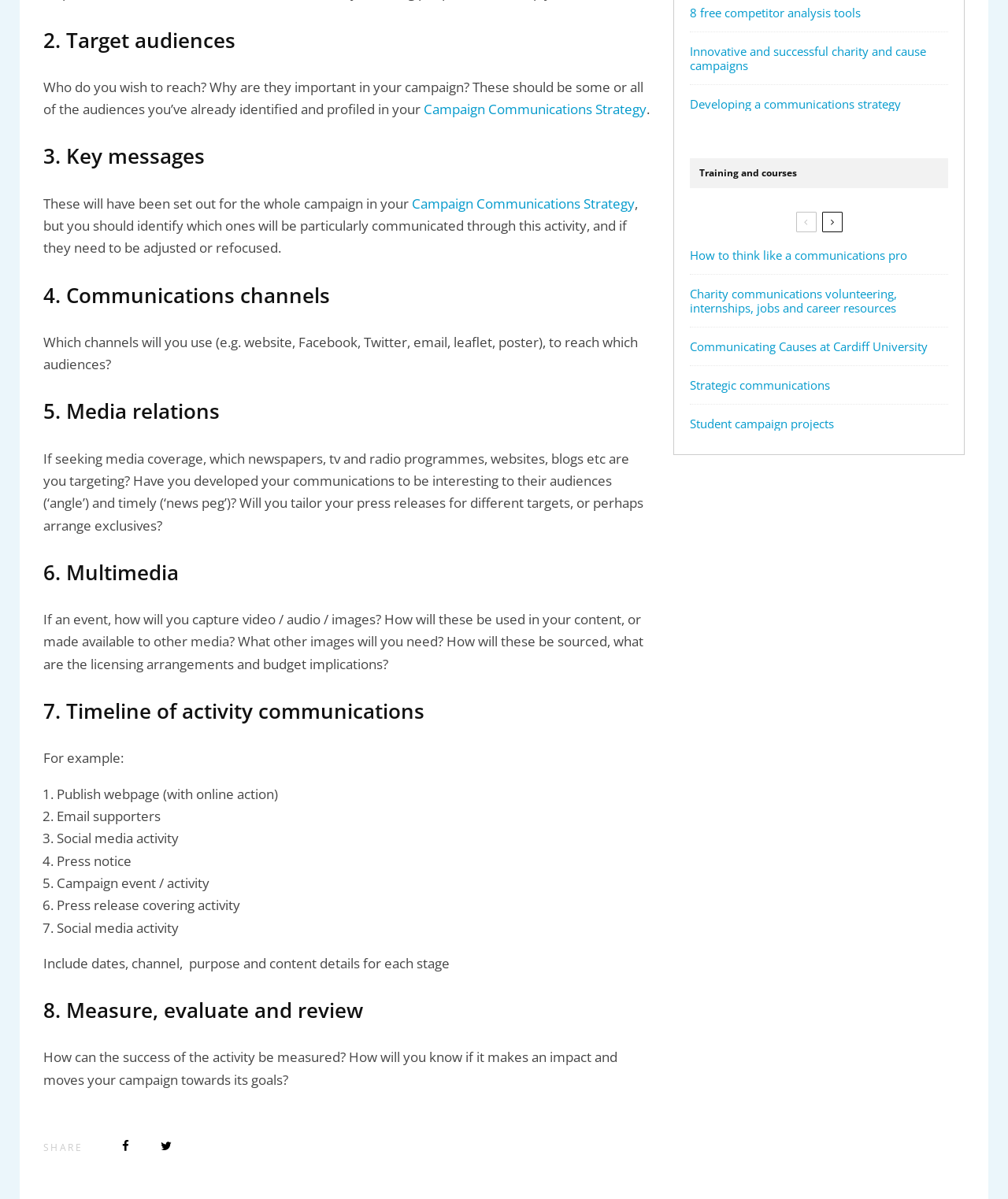Identify the bounding box for the described UI element: "Developing a communications strategy".

[0.684, 0.081, 0.894, 0.093]